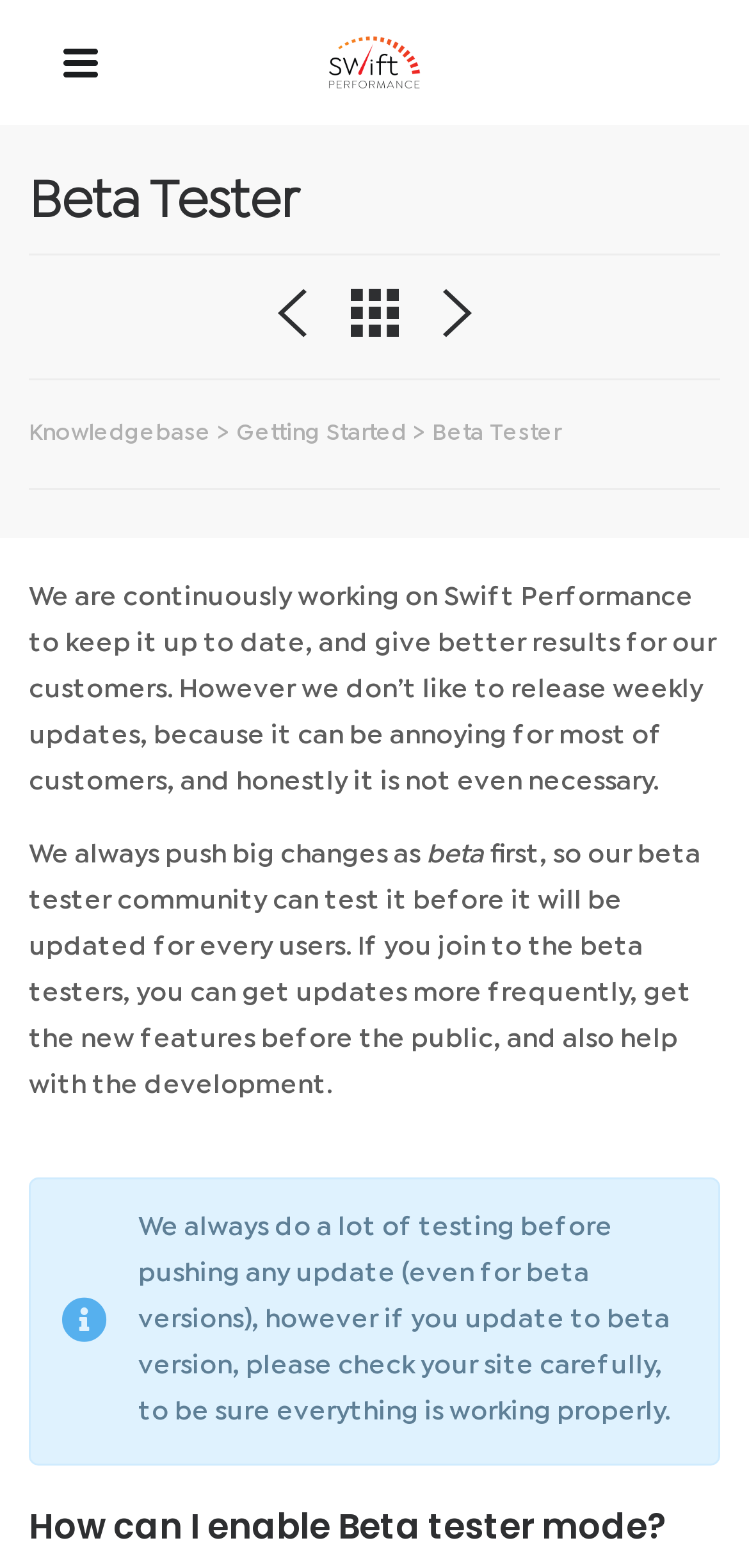What is the icon above the 'Swift Performance' link?
Give a single word or phrase answer based on the content of the image.

Image